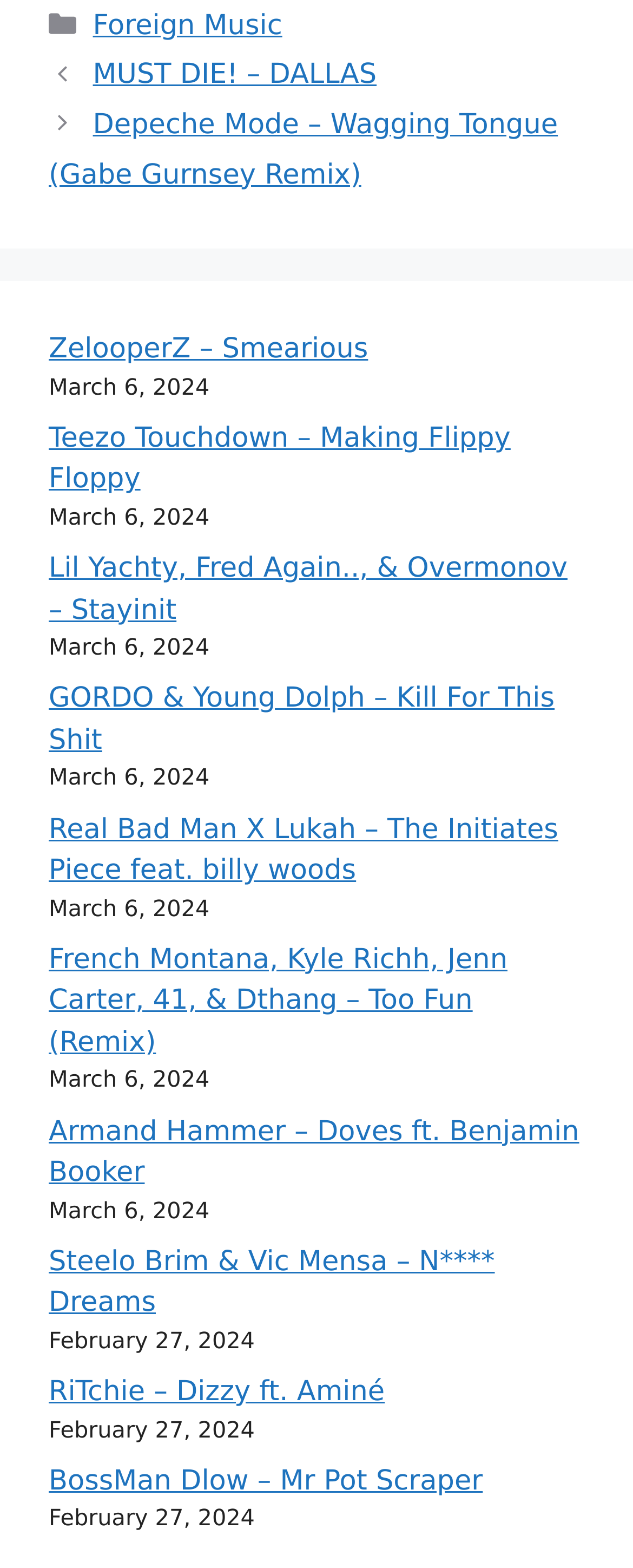Determine the bounding box coordinates for the element that should be clicked to follow this instruction: "Click on the 'Foreign Music' link". The coordinates should be given as four float numbers between 0 and 1, in the format [left, top, right, bottom].

[0.147, 0.006, 0.446, 0.027]